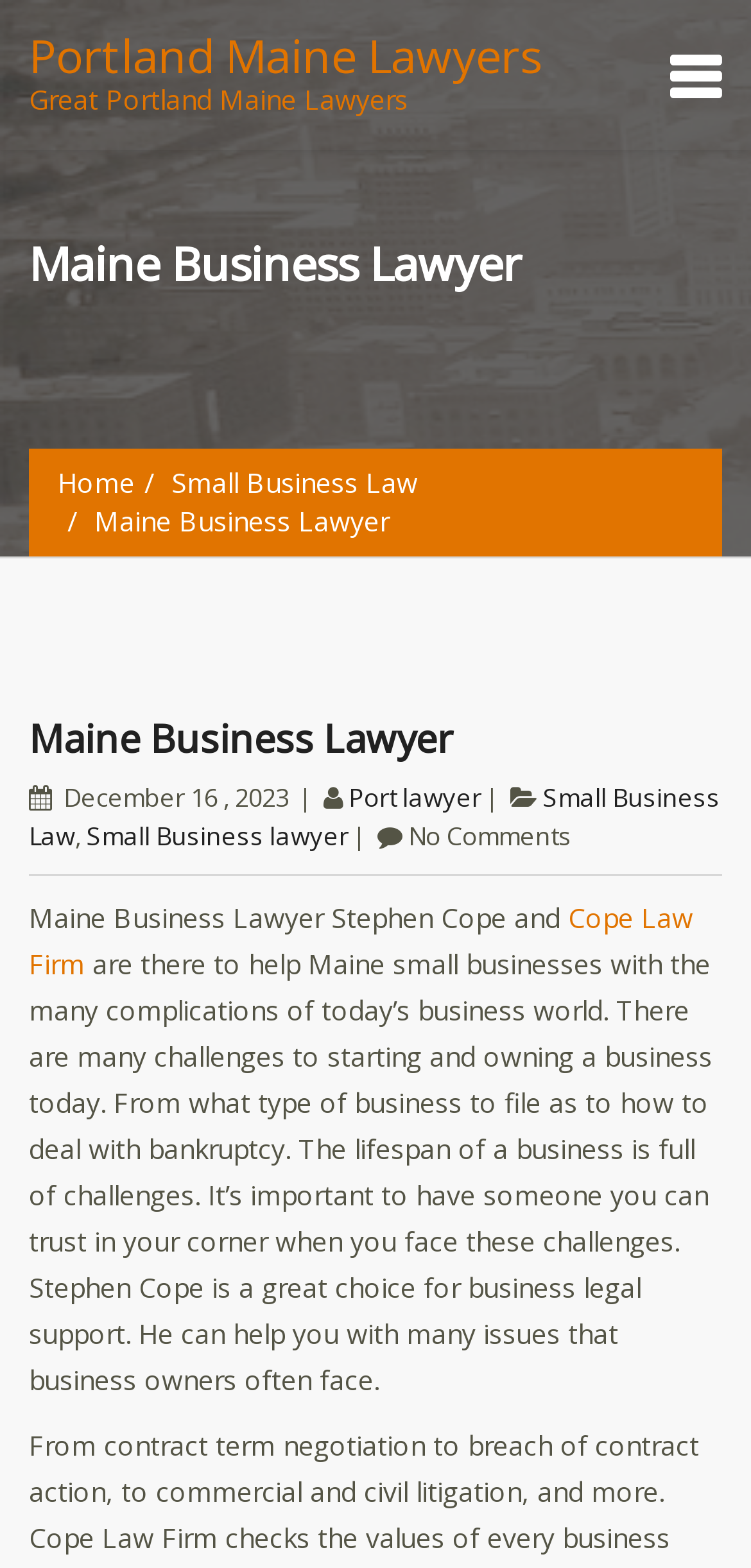What is the purpose of the lawyer according to the webpage?
Using the image, provide a concise answer in one word or a short phrase.

To help small businesses